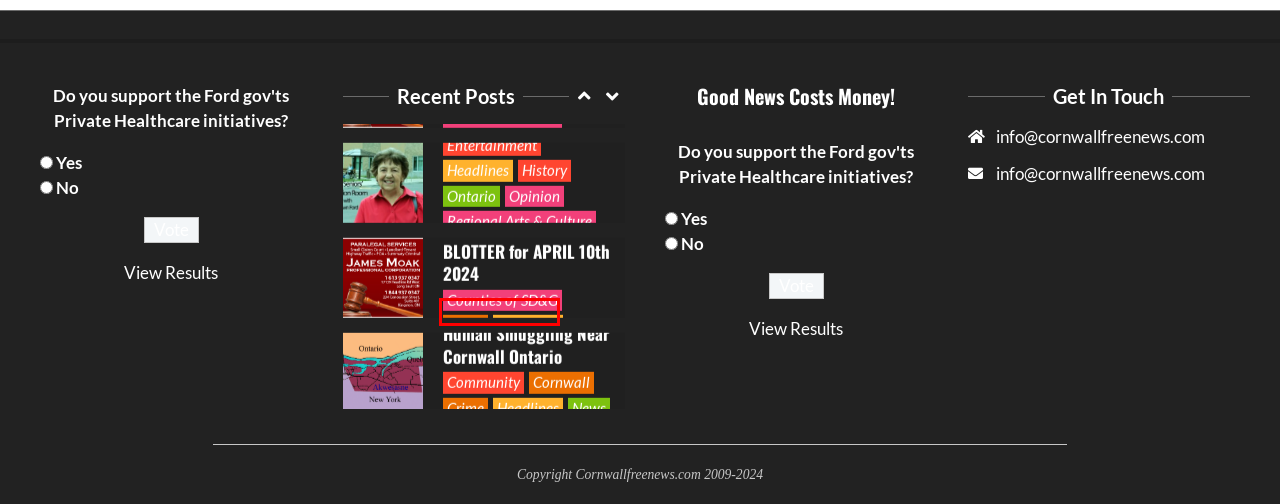Examine the screenshot of the webpage, which includes a red bounding box around an element. Choose the best matching webpage description for the page that will be displayed after clicking the element inside the red bounding box. Here are the candidates:
A. OPP Charge Scarborough Man After South Glengarry School Lockdown – The Cornwall Free News
B. Gardening – The Cornwall Free News
C. Log In ‹ The Cornwall Free News — WordPress
D. Book Reviews – The Cornwall Free News
E. What’s Going On – The Cornwall Free News
F. Seniors Situation Room by Dawn Ford – Happy Victoria Day Weekend! – The Cornwall Free News
G. SD&G OPP POLICE BLOTTER for APRIL 10th 2024 – The Cornwall Free News
H. Nova Scotia – The Cornwall Free News

E